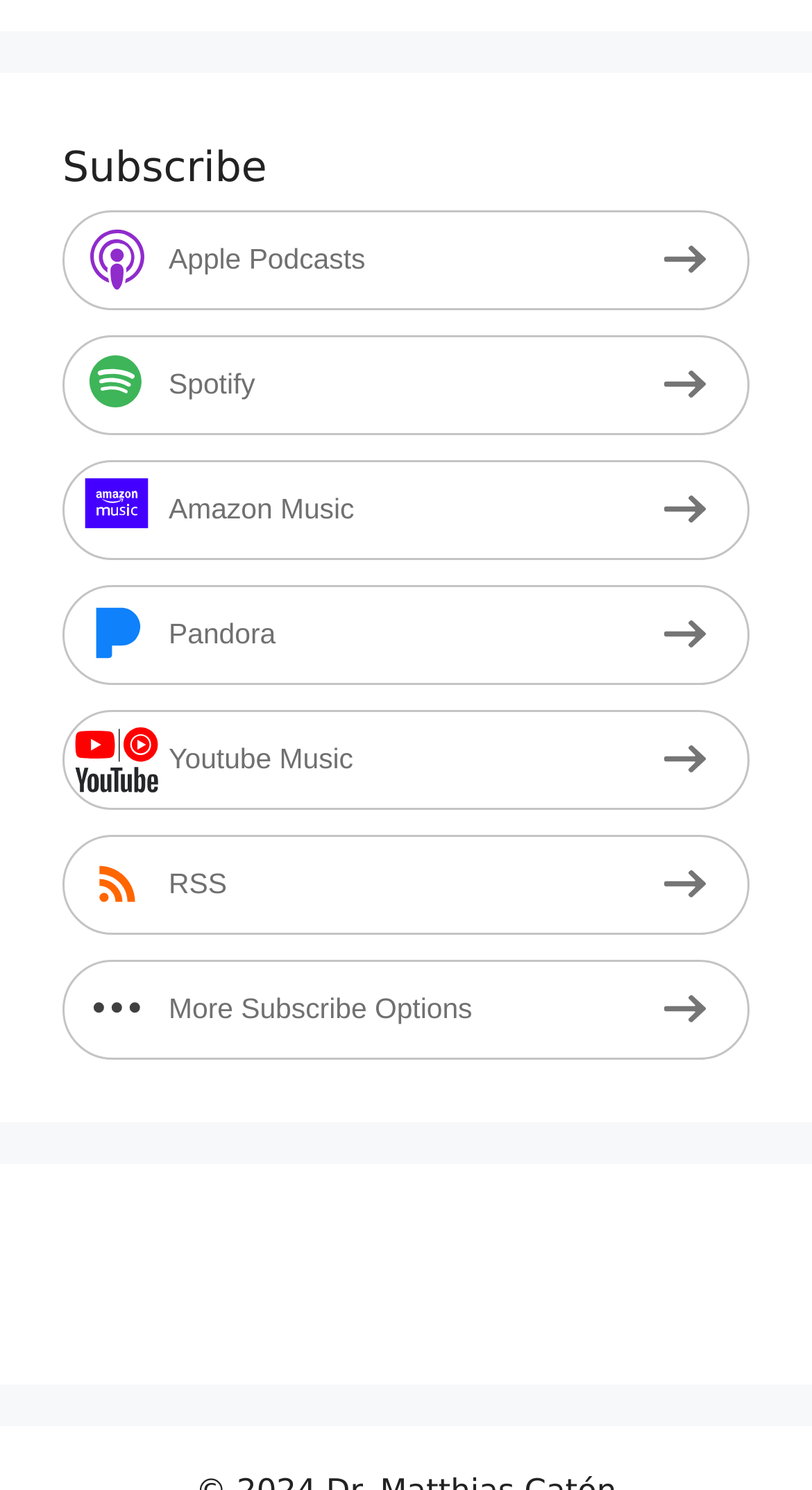Please study the image and answer the question comprehensively:
How many subscription options are available?

I counted the number of links under the 'Subscribe' heading, which are 'Apple Podcasts', 'Spotify', 'Amazon Music', 'Pandora', 'Youtube Music', 'RSS', and 'More Subscribe Options'. Therefore, there are 7 subscription options available.